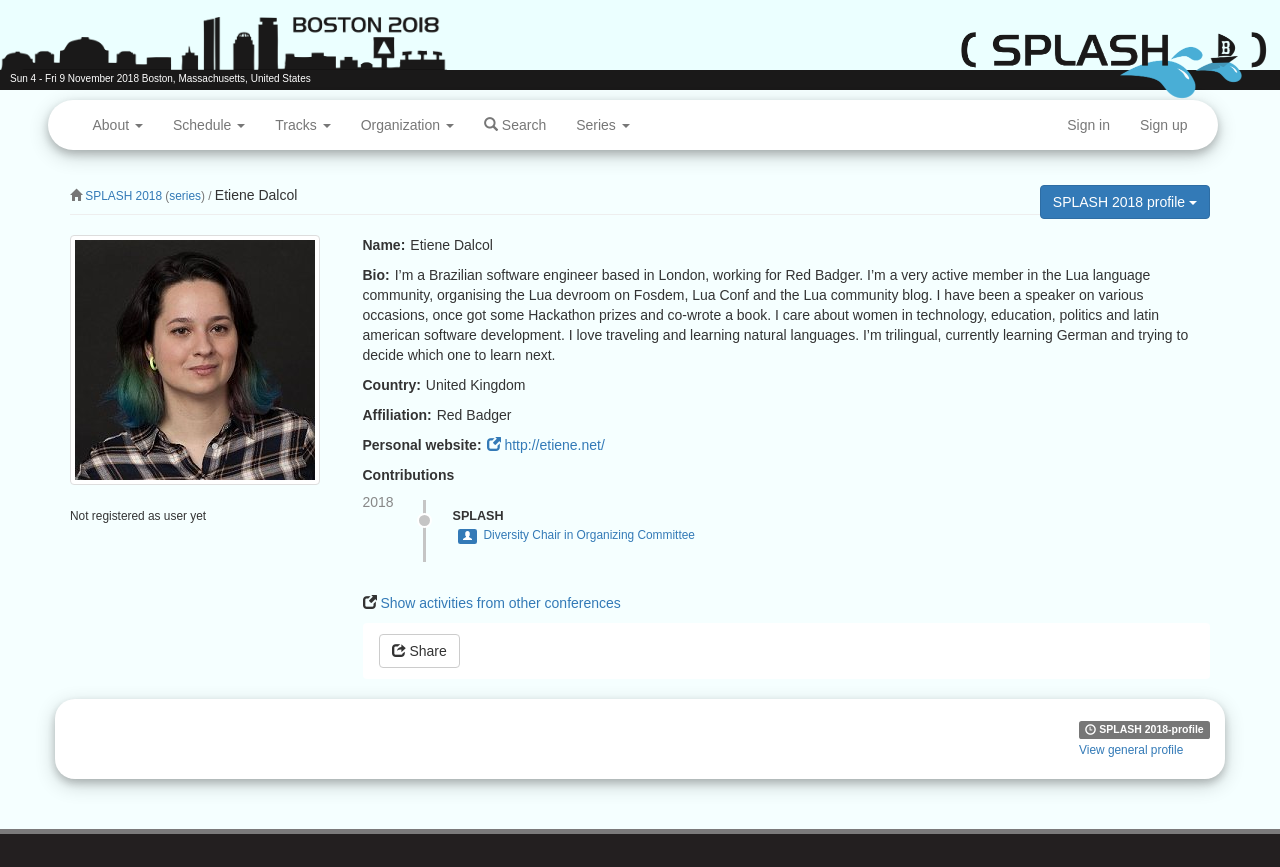Determine the bounding box coordinates of the clickable region to execute the instruction: "Sign in". The coordinates should be four float numbers between 0 and 1, denoted as [left, top, right, bottom].

[0.822, 0.115, 0.879, 0.173]